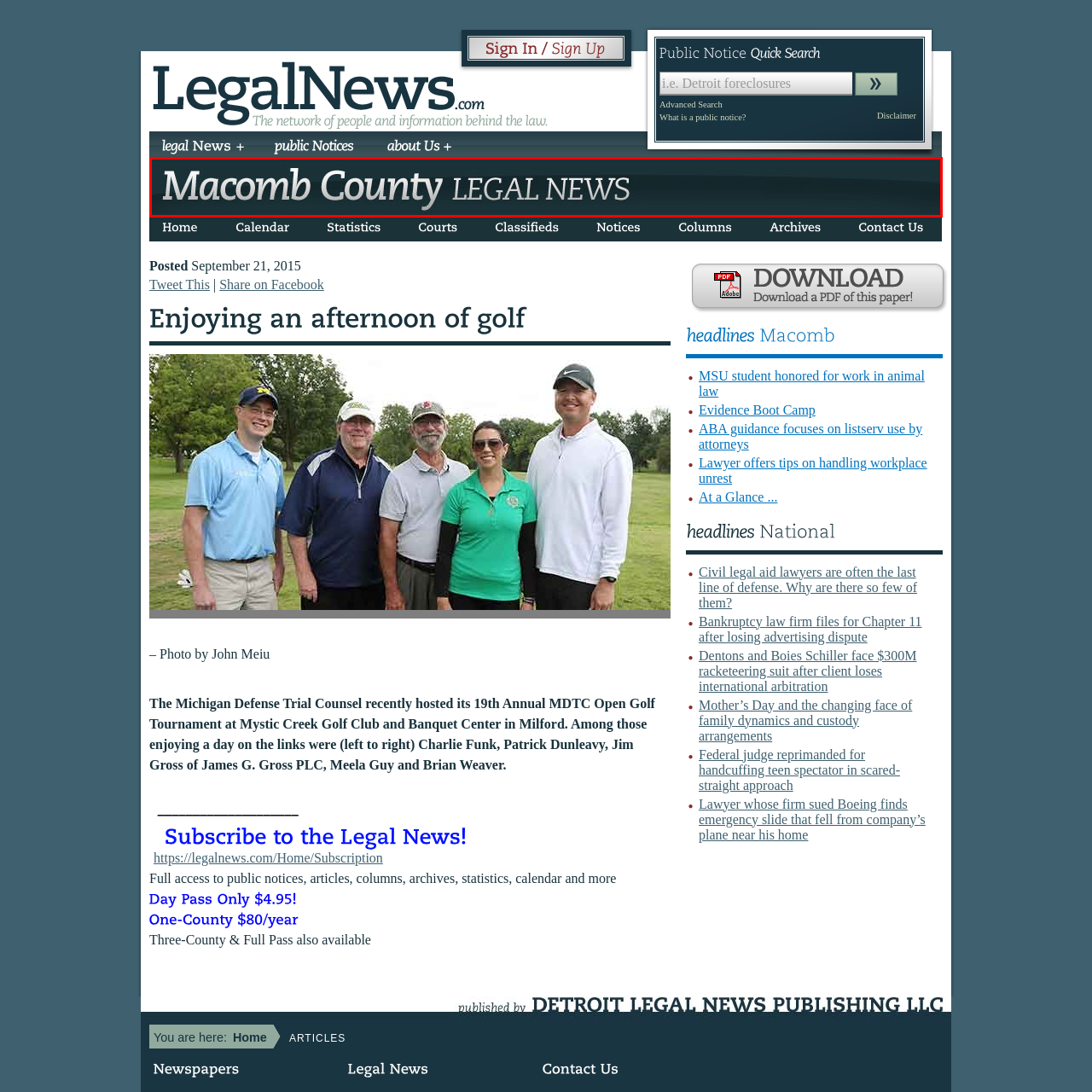Describe extensively the contents of the image within the red-bordered area.

The image features the title "Macomb County LEGAL NEWS," presented in an elegant font that conveys professionalism and authority. The design integrates a subtle gradient background, enhancing the visual appeal while emphasizing the importance of legal information. This header serves as a prominent identifier for the section dedicated to legal news in Macomb County, asserting itself as a reliable source for updates and pertinent information in the realm of law and local governance.